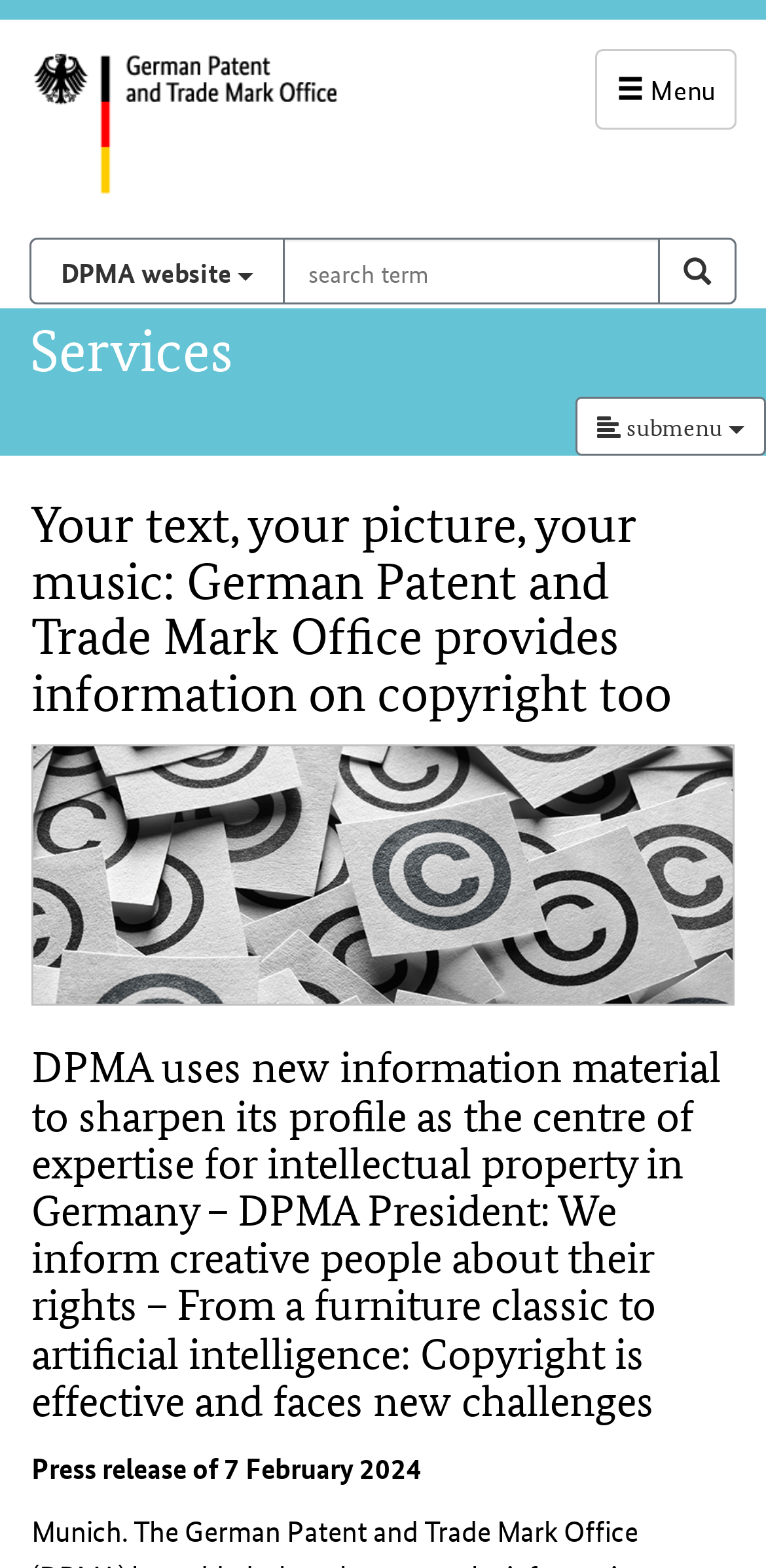Using the format (top-left x, top-left y, bottom-right x, bottom-right y), and given the element description, identify the bounding box coordinates within the screenshot: Search on DPMA website

[0.038, 0.152, 0.372, 0.194]